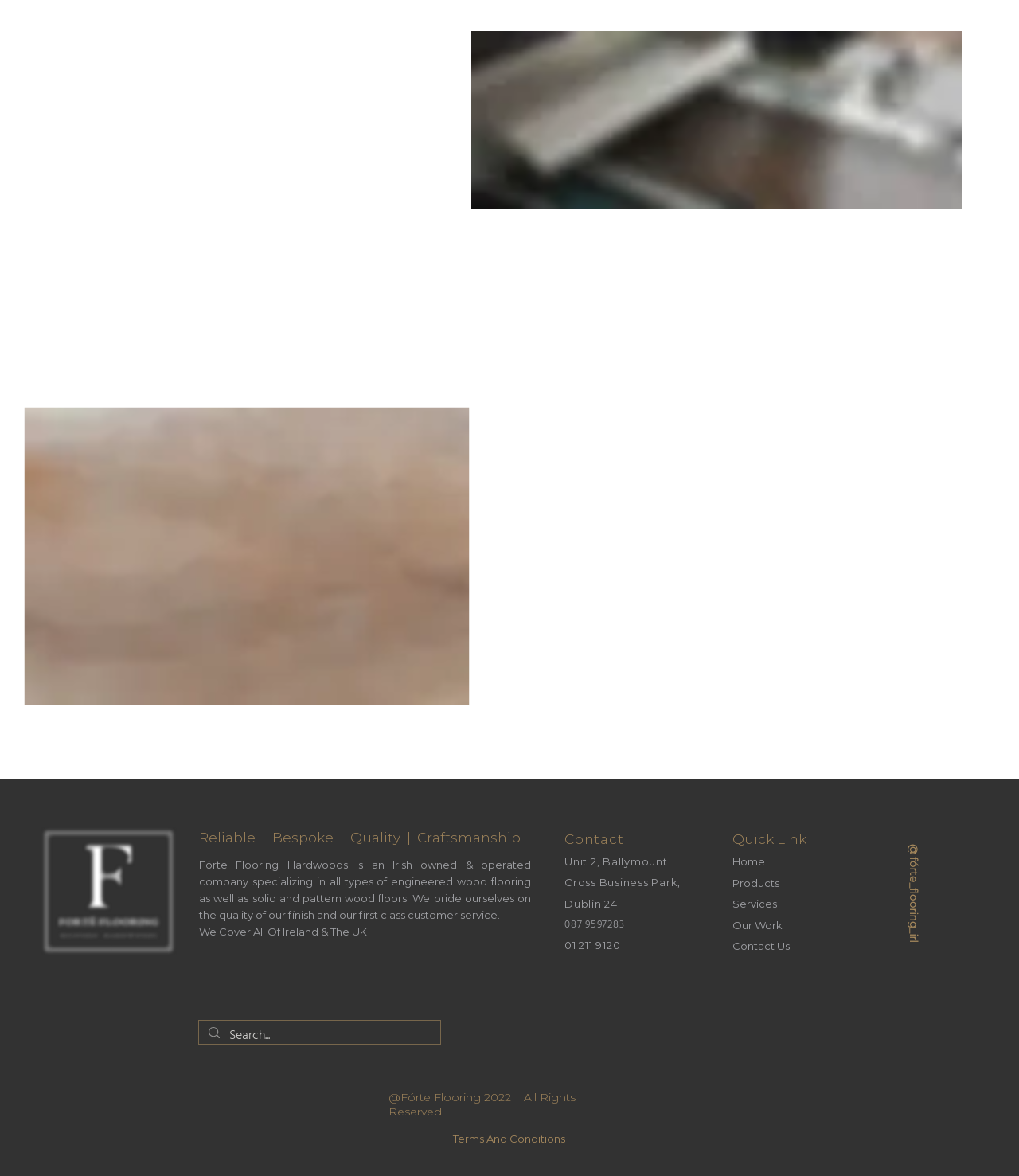Please identify the bounding box coordinates of the clickable area that will fulfill the following instruction: "Search for something". The coordinates should be in the format of four float numbers between 0 and 1, i.e., [left, top, right, bottom].

[0.225, 0.868, 0.399, 0.894]